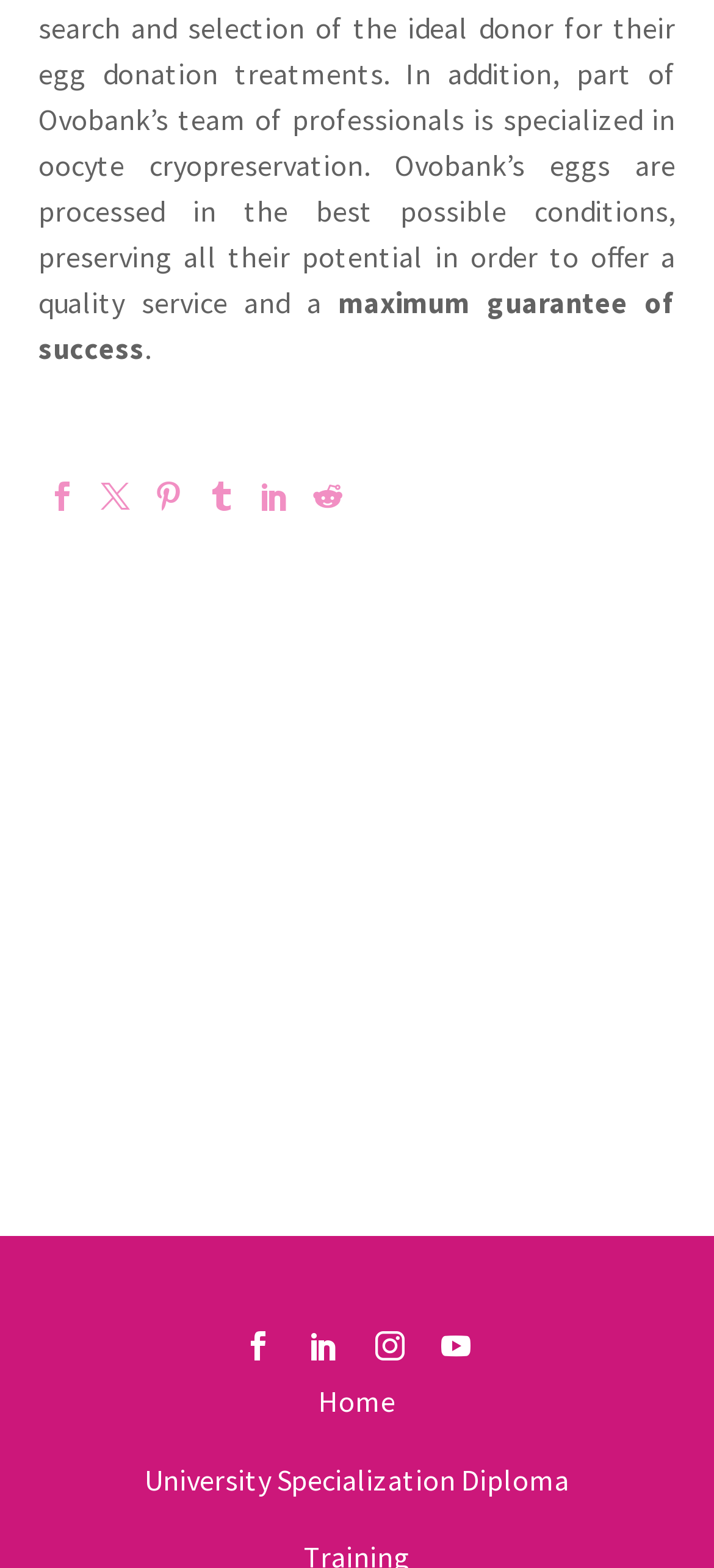Locate the coordinates of the bounding box for the clickable region that fulfills this instruction: "go to the home page".

[0.446, 0.882, 0.554, 0.905]